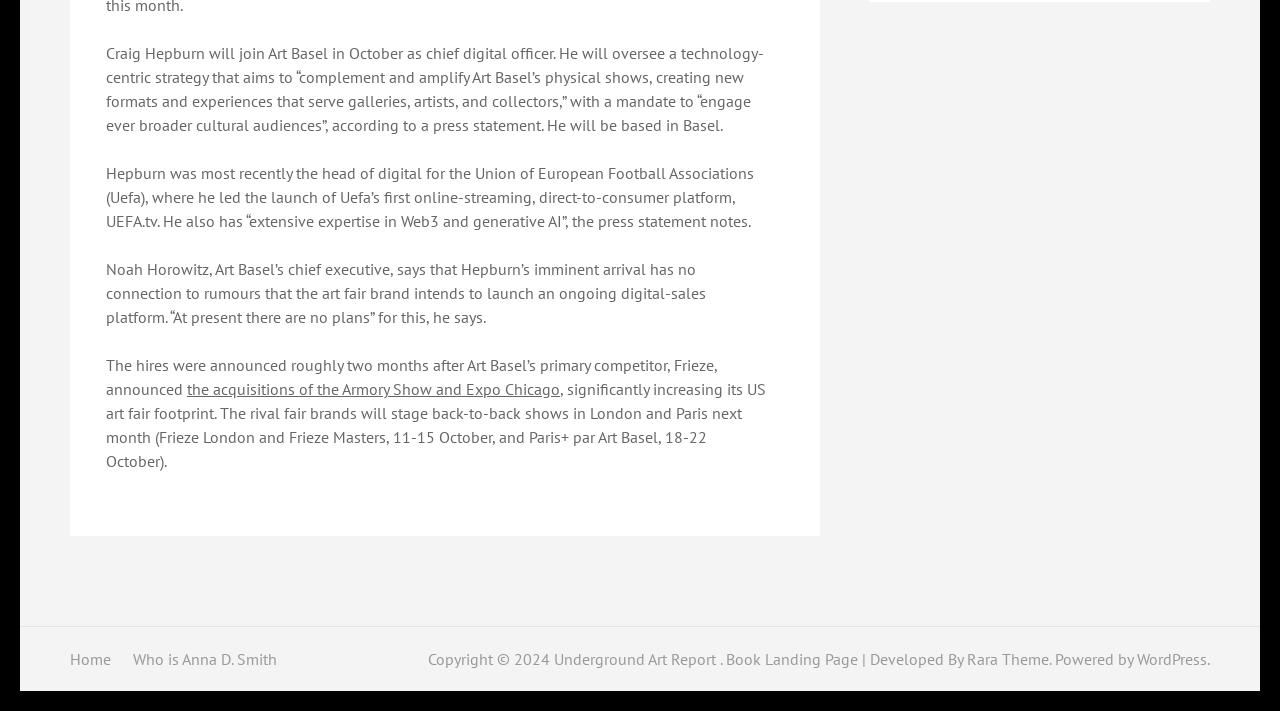Please analyze the image and give a detailed answer to the question:
What is Craig Hepburn's previous role?

The answer can be found in the second paragraph of the article, where it is mentioned that 'Hepburn was most recently the head of digital for the Union of European Football Associations (Uefa)...'